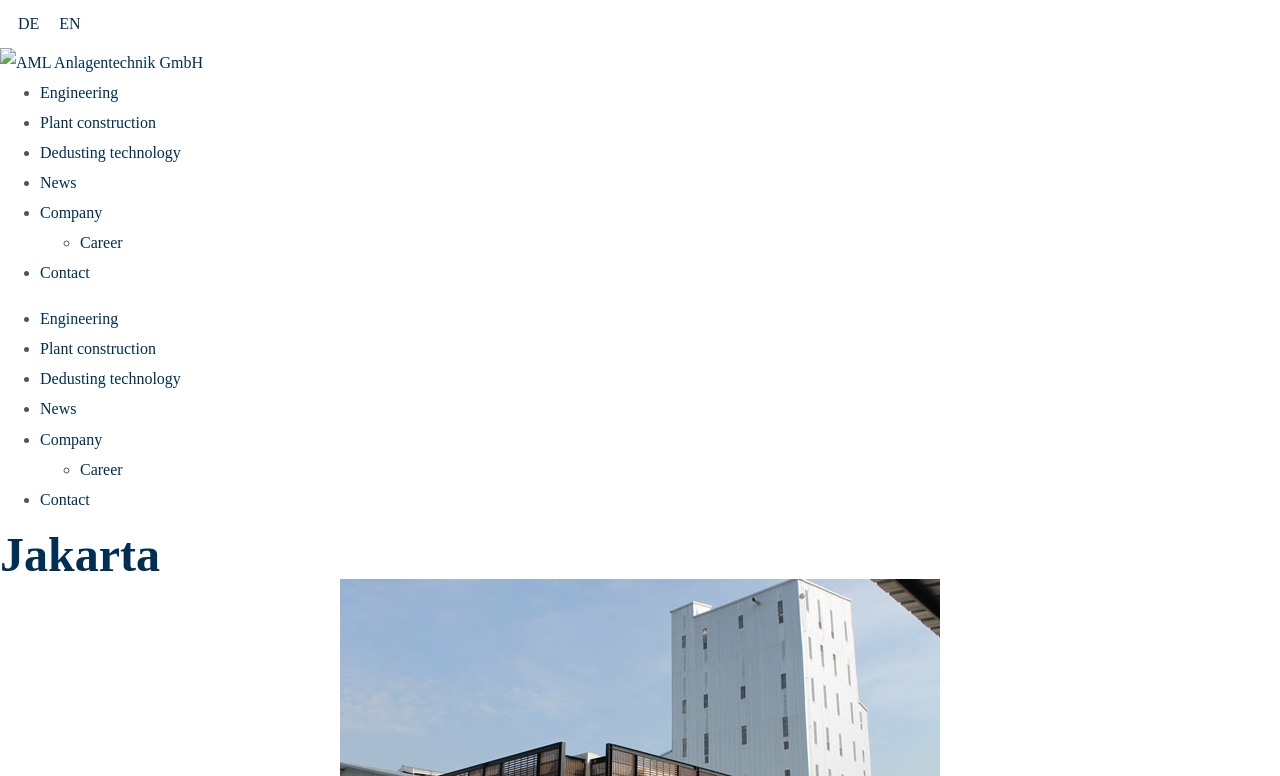Provide the bounding box coordinates of the HTML element this sentence describes: "Plant construction". The bounding box coordinates consist of four float numbers between 0 and 1, i.e., [left, top, right, bottom].

[0.031, 0.147, 0.122, 0.169]